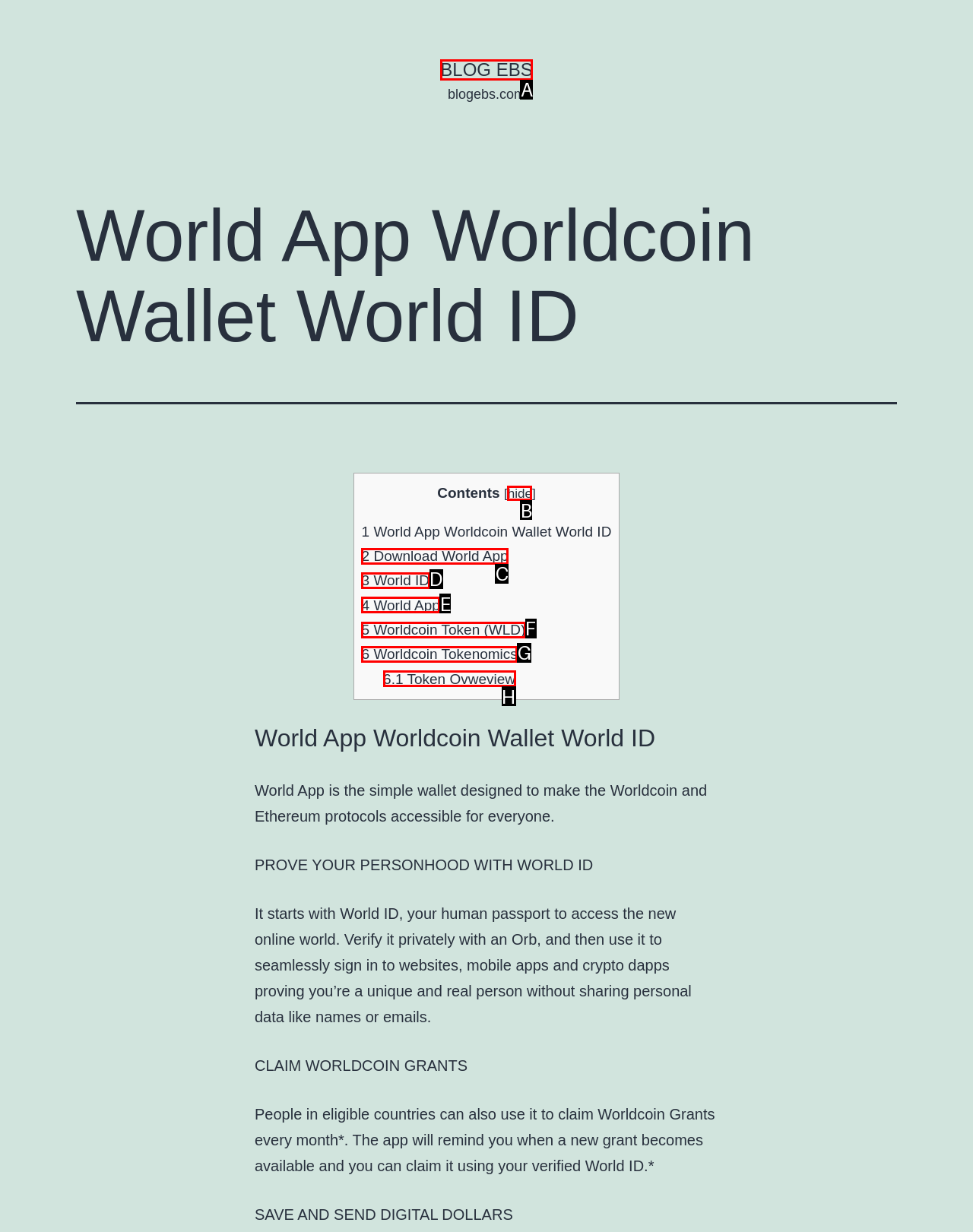Determine which HTML element fits the description: Blog ebs. Answer with the letter corresponding to the correct choice.

A